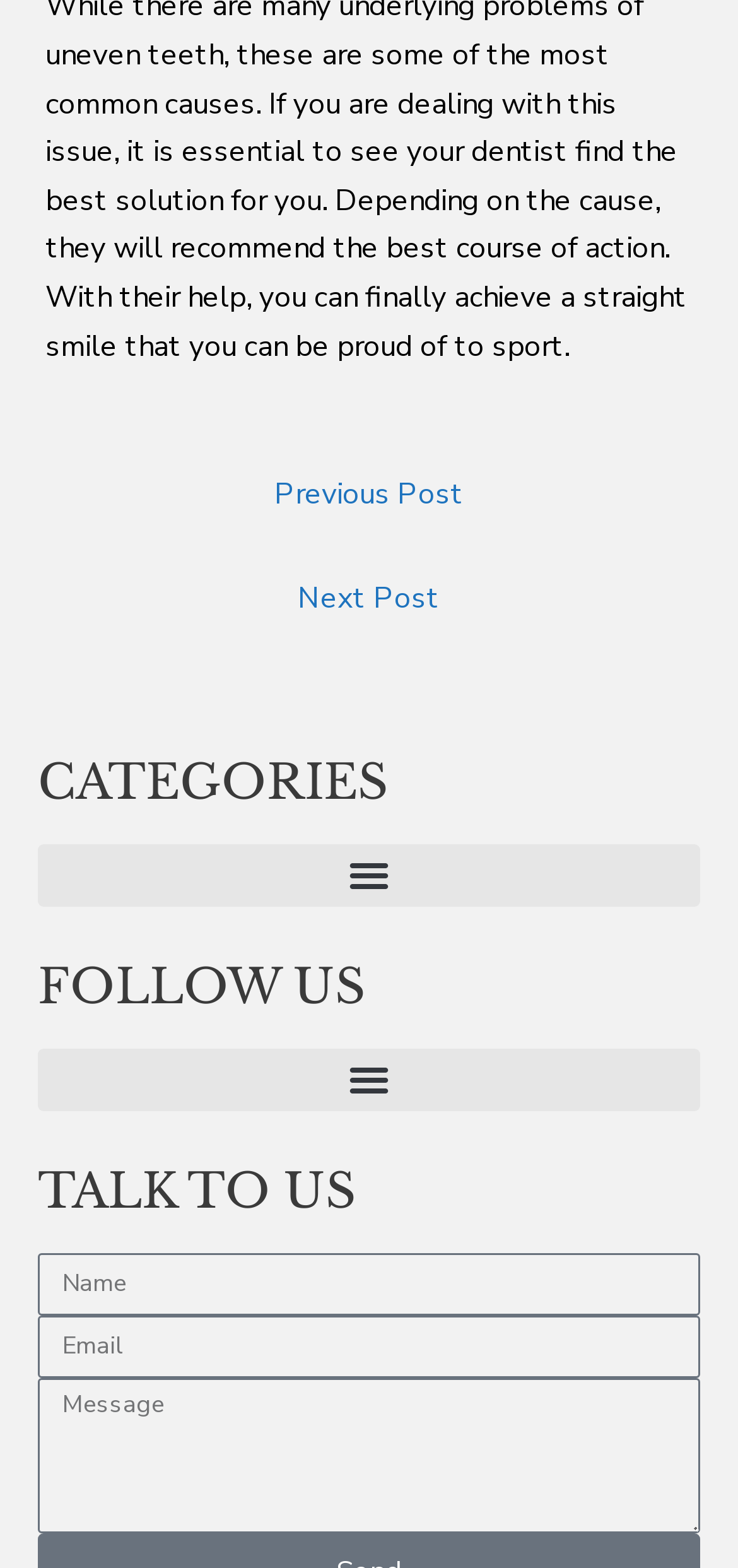Given the webpage screenshot, identify the bounding box of the UI element that matches this description: "Menu".

[0.051, 0.668, 0.949, 0.708]